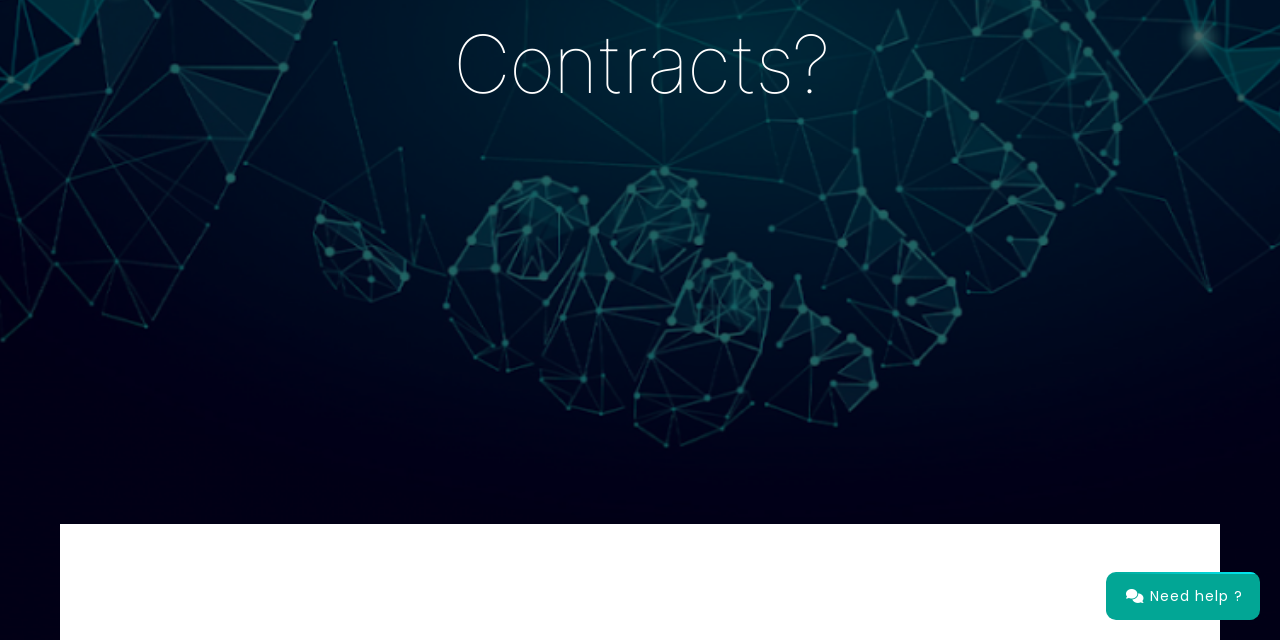Given the element description "Need help ?", identify the bounding box of the corresponding UI element.

[0.864, 0.894, 0.984, 0.969]